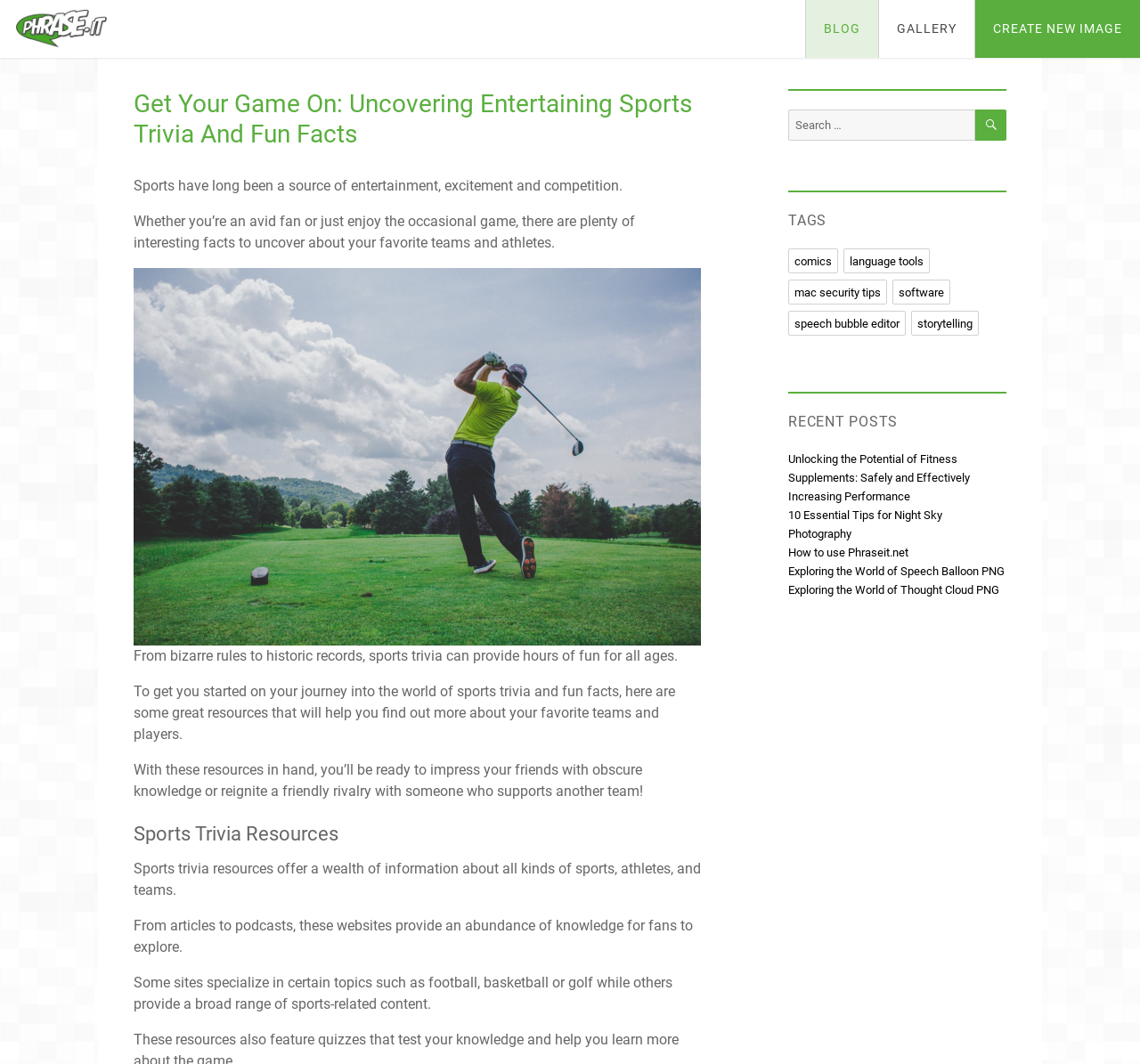Extract the bounding box coordinates for the UI element described as: "speech bubble editor".

[0.691, 0.292, 0.795, 0.315]